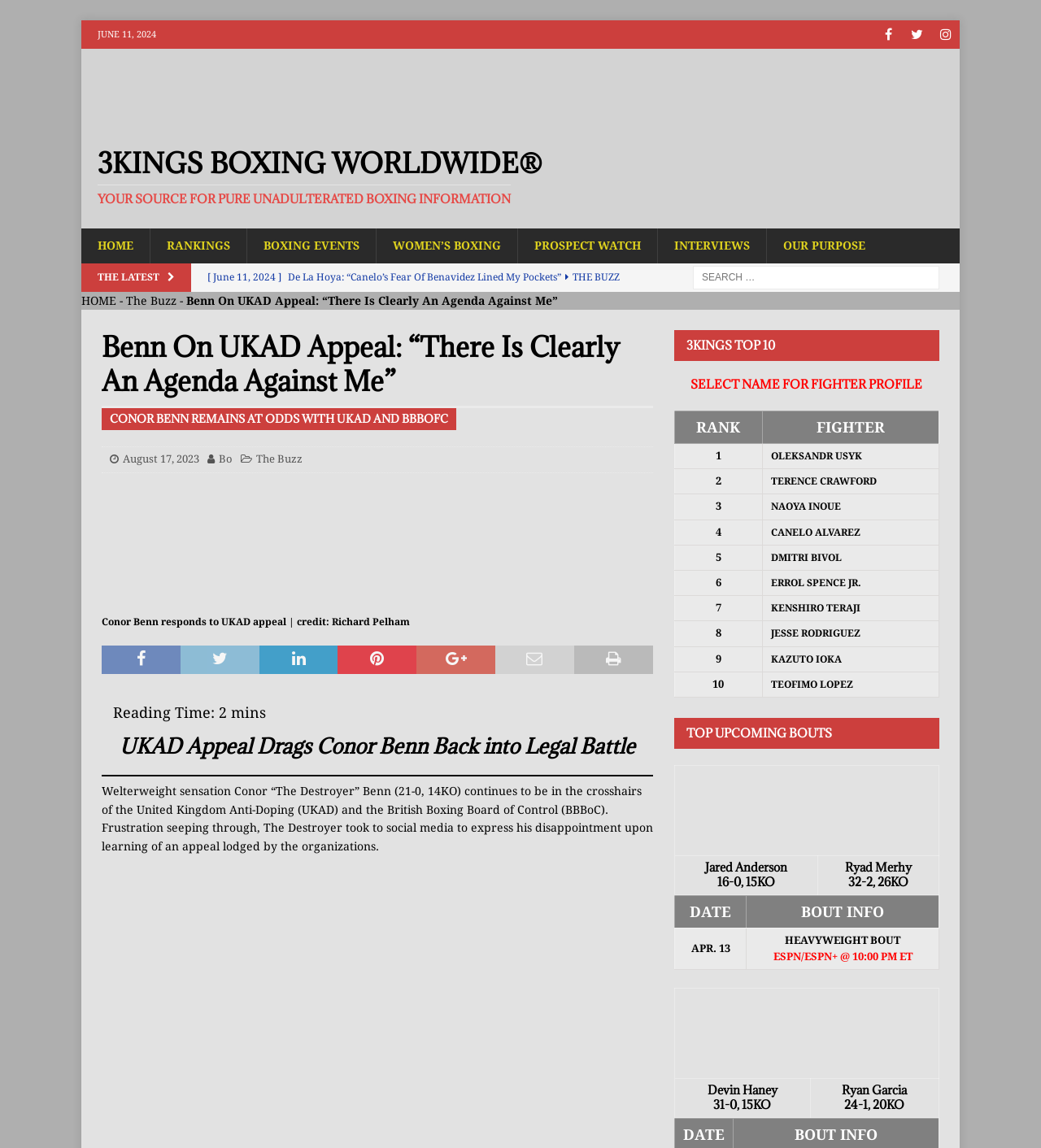Provide a thorough description of the webpage you see.

This webpage is about 3Kings Boxing, a website that provides news and information about boxing. At the top of the page, there is a logo of 3Kings Boxing, along with links to social media platforms like Facebook, Twitter, and Instagram. Below the logo, there is a heading that reads "3KINGS BOXING WORLDWIDE" and a subheading that says "YOUR SOURCE FOR PURE UNADULTERATED BOXING INFORMATION".

The main content of the page is divided into two sections. On the left side, there are links to various categories like "HOME", "RANKINGS", "BOXING EVENTS", and "WOMEN'S BOXING". Below these links, there is a section titled "THE LATEST" that features a list of news articles with titles like "De La Hoya: “Canelo’s Fear Of Benavidez Lined My Pockets”" and "Frank Martin: “Tank Can’t Make A Mistake; We Got A Game Plan”".

On the right side of the page, there is a large article titled "Benn On UKAD Appeal: “There Is Clearly An Agenda Against Me”". The article features a heading, a subheading, and a figure with a caption. The article discusses Conor Benn's response to a UKAD appeal and his frustration with the organization. Below the article, there is a section titled "3KINGS TOP 10" that features a table with rankings of boxers.

At the bottom of the page, there is a search bar and a section titled "SELECT NAME FOR FIGHTER PROFILE" that allows users to search for specific boxers.